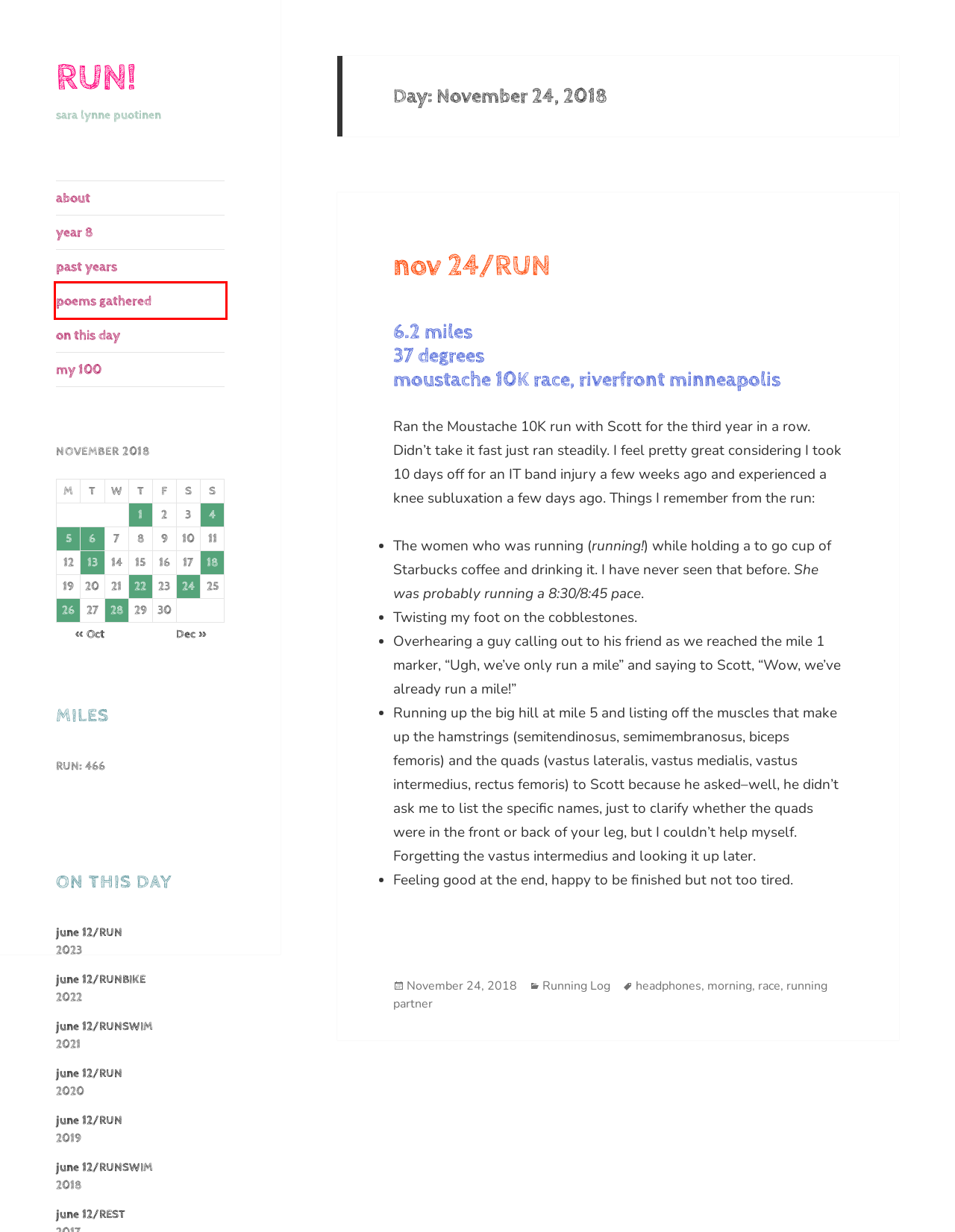Examine the screenshot of a webpage with a red bounding box around an element. Then, select the webpage description that best represents the new page after clicking the highlighted element. Here are the descriptions:
A. poems gathered – RUN!
B. headphones – RUN!
C. November 1, 2018 – RUN!
D. November 6, 2018 – RUN!
E. morning – RUN!
F. November 26, 2018 – RUN!
G. june 12/REST – RUN!
H. race – RUN!

A